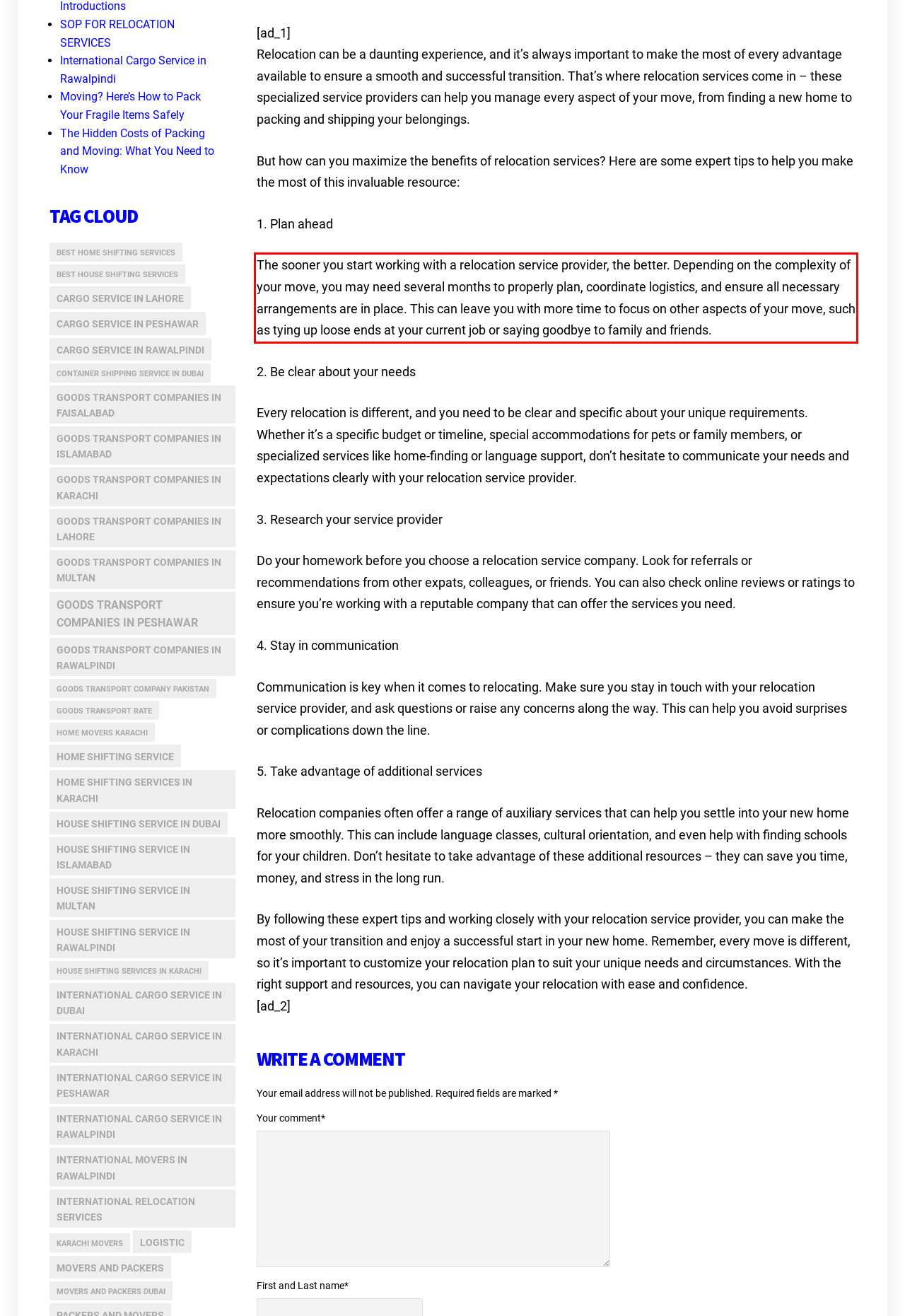View the screenshot of the webpage and identify the UI element surrounded by a red bounding box. Extract the text contained within this red bounding box.

The sooner you start working with a relocation service provider, the better. Depending on the complexity of your move, you may need several months to properly plan, coordinate logistics, and ensure all necessary arrangements are in place. This can leave you with more time to focus on other aspects of your move, such as tying up loose ends at your current job or saying goodbye to family and friends.